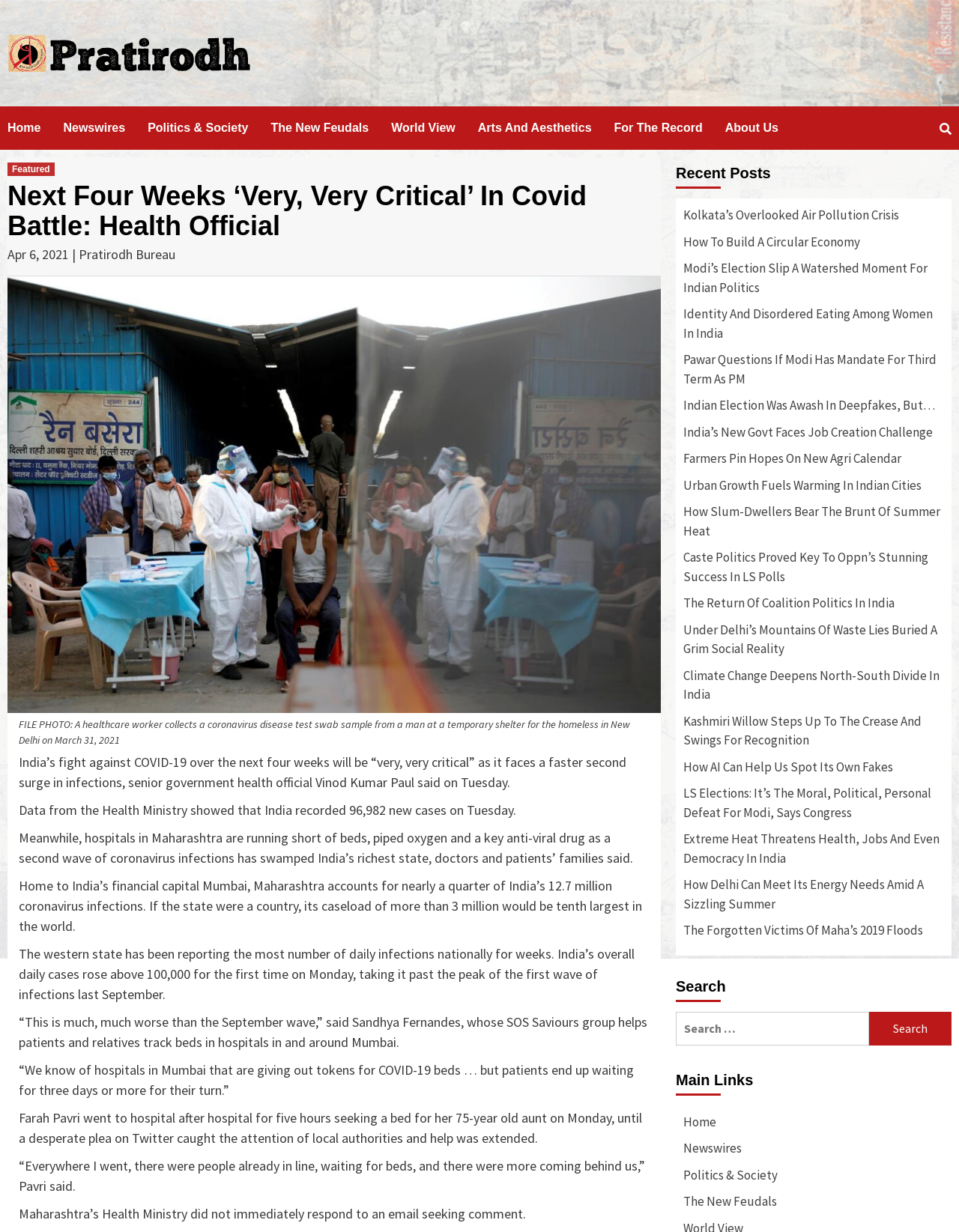Please find the bounding box coordinates of the element that must be clicked to perform the given instruction: "View the 'Featured' section". The coordinates should be four float numbers from 0 to 1, i.e., [left, top, right, bottom].

[0.008, 0.132, 0.057, 0.143]